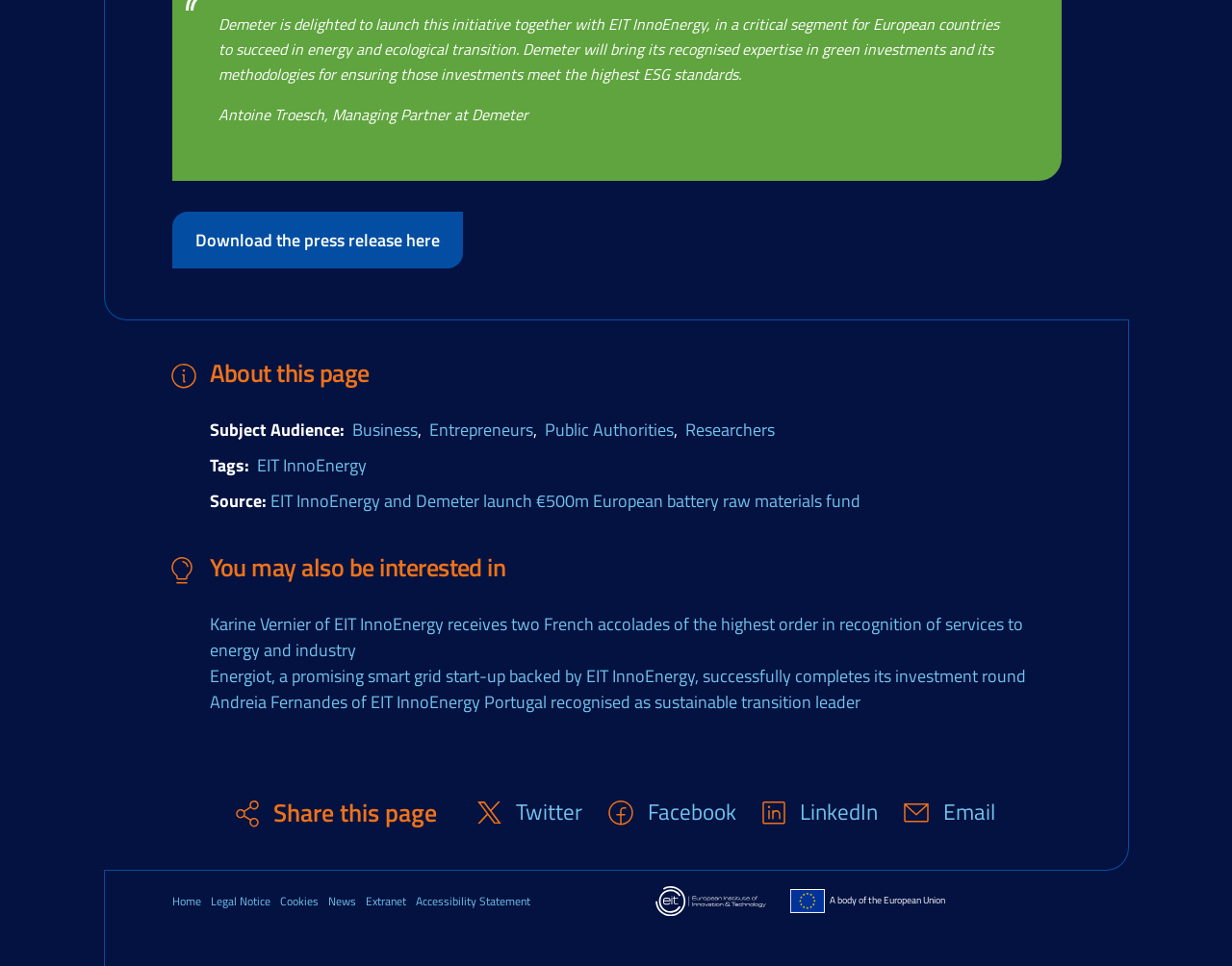Kindly provide the bounding box coordinates of the section you need to click on to fulfill the given instruction: "Contact us through phone number".

None